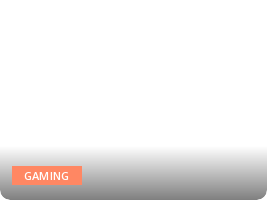What surrounds the 'GAMING' button?
Using the visual information, reply with a single word or short phrase.

an appealing gradient